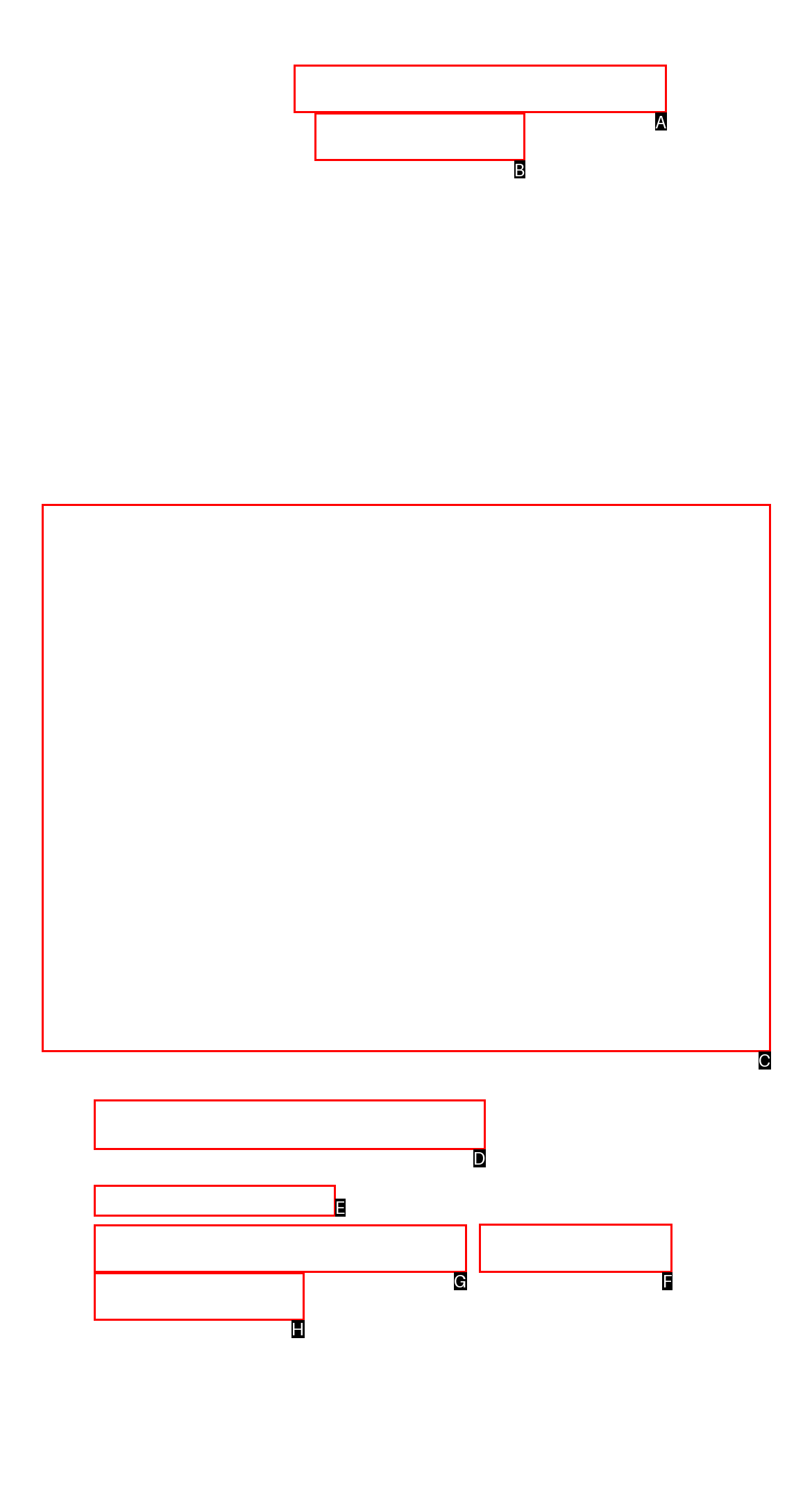Choose the correct UI element to click for this task: Check the date of the 'Ultimate Turkey Burger' post Answer using the letter from the given choices.

F